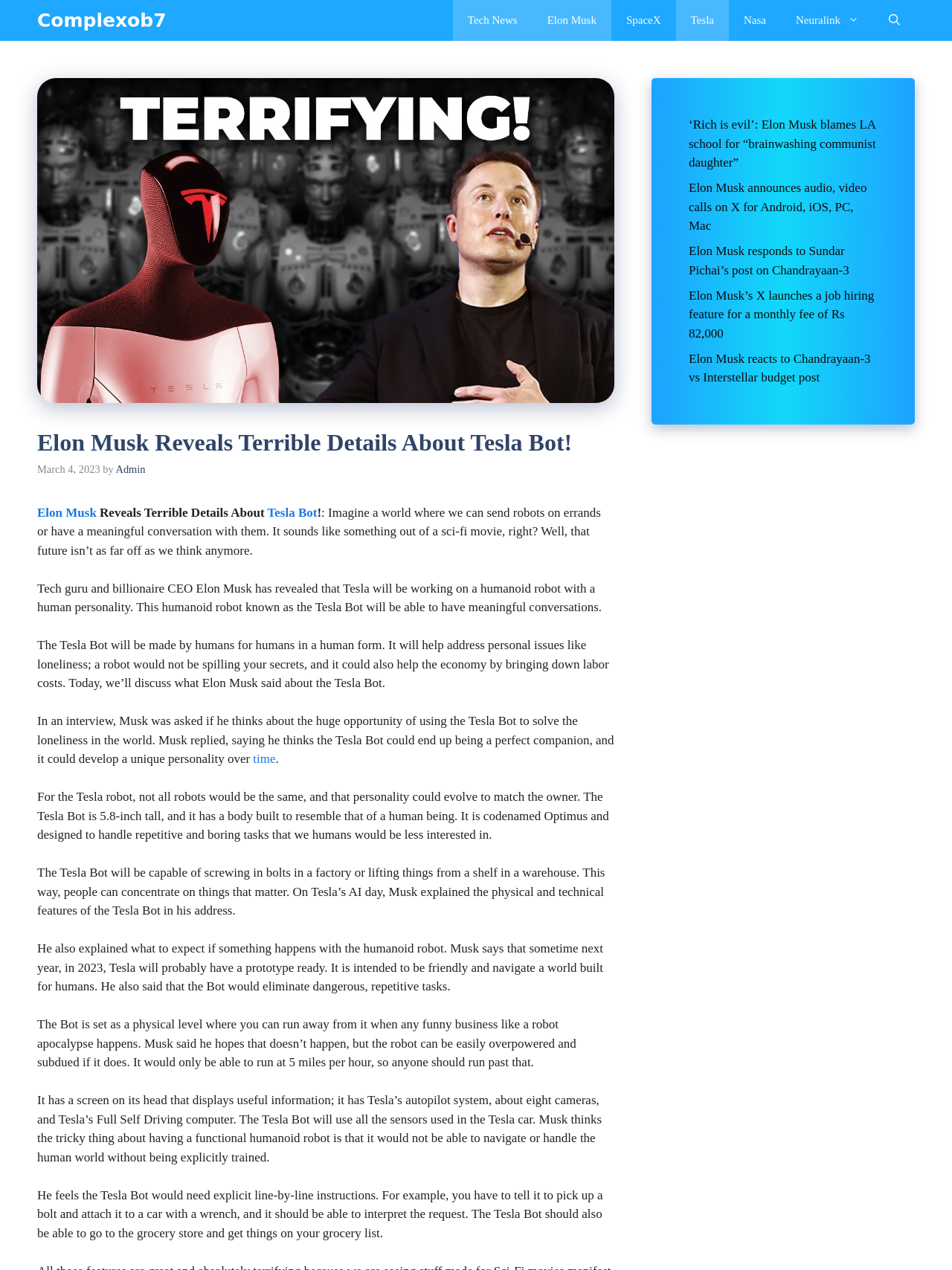Please identify the bounding box coordinates for the region that you need to click to follow this instruction: "Open the search bar".

[0.918, 0.0, 0.961, 0.032]